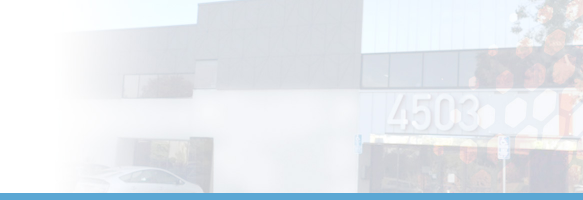What is the color of the partially visible vehicle?
Observe the image and answer the question with a one-word or short phrase response.

White